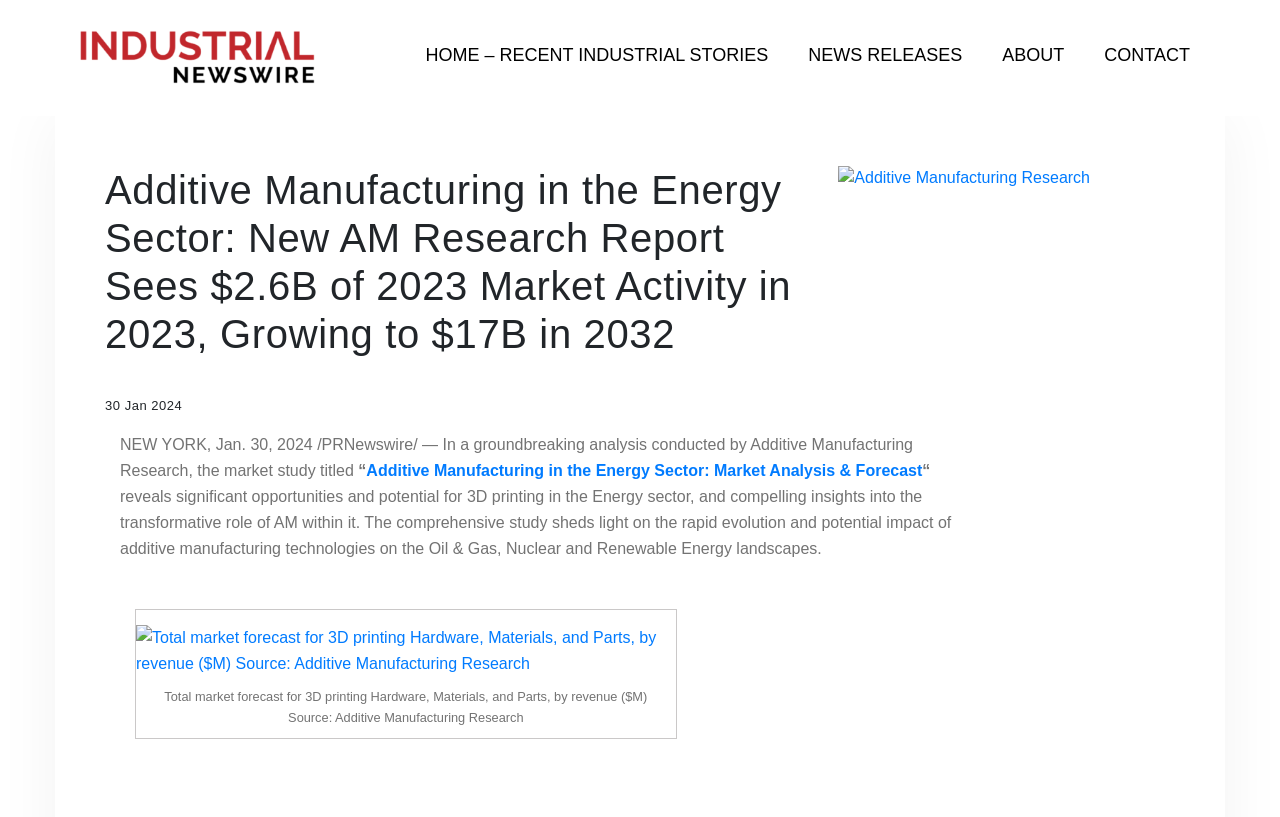Look at the image and answer the question in detail:
What is the date of the press release?

I found the answer by looking at the StaticText elements on the webpage, which say '30 Jan 2024' and 'Jan. 30, 2024'. The date of the press release is Jan. 30, 2024.